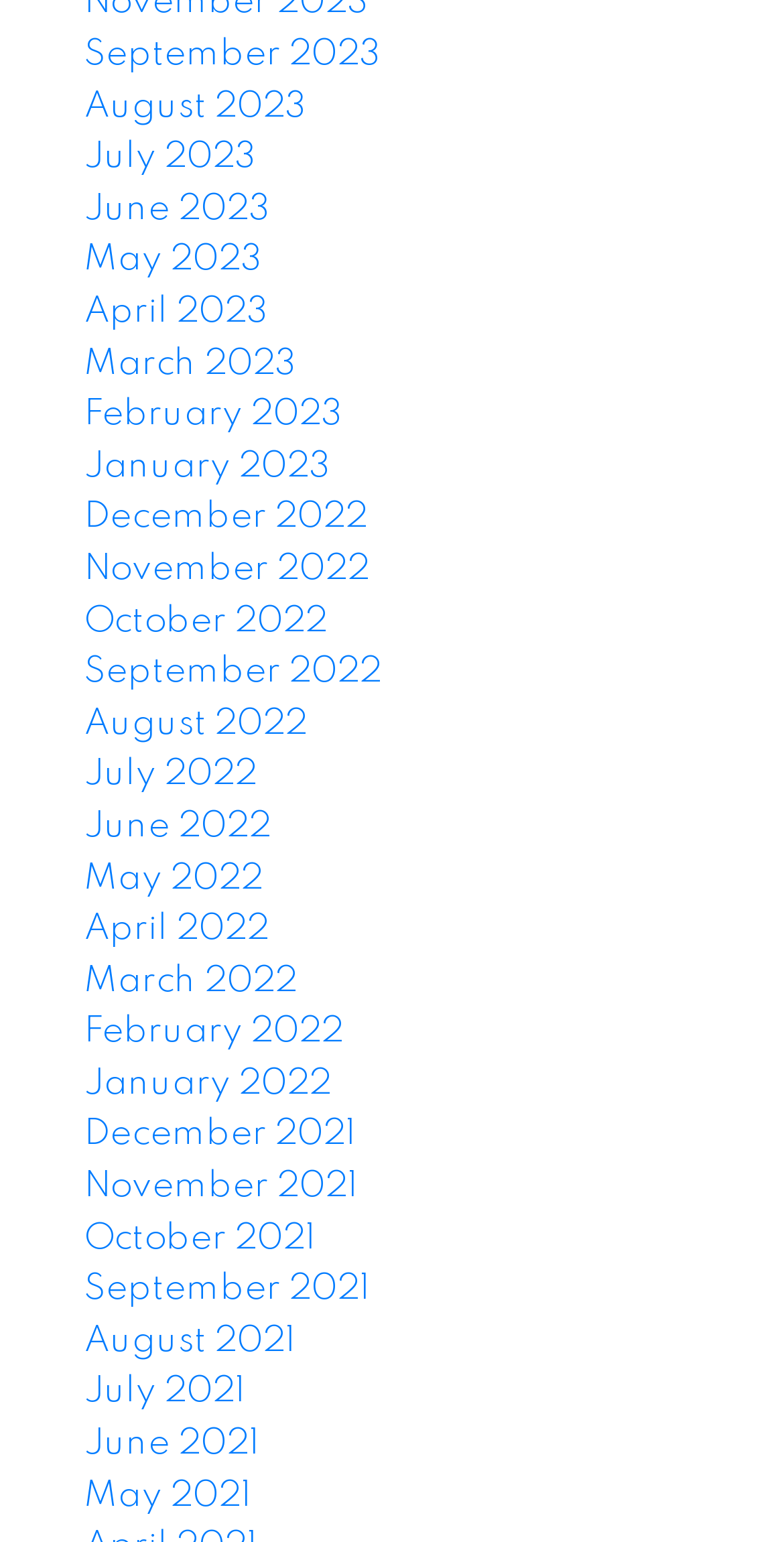Identify the bounding box coordinates of the clickable region necessary to fulfill the following instruction: "Access May 2022". The bounding box coordinates should be four float numbers between 0 and 1, i.e., [left, top, right, bottom].

[0.107, 0.557, 0.335, 0.581]